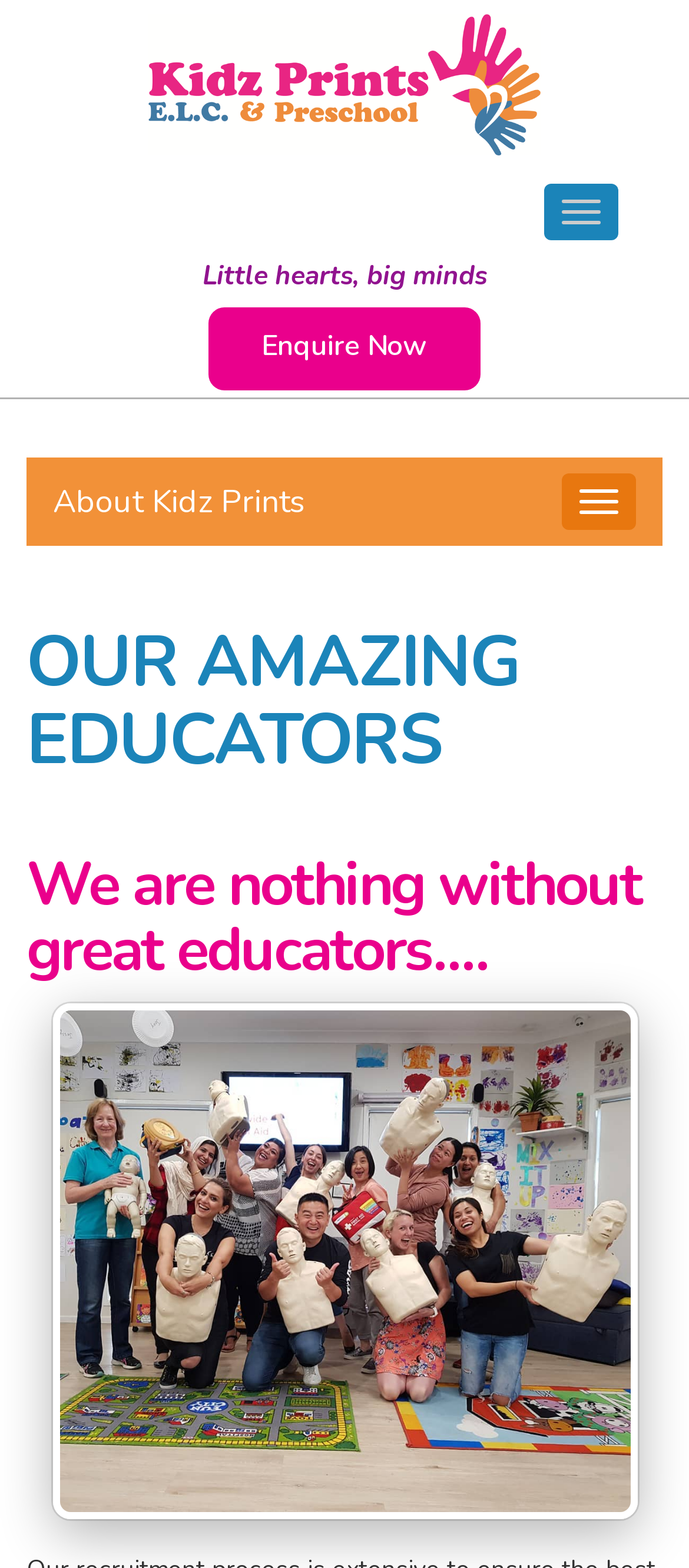Can you identify and provide the main heading of the webpage?

OUR AMAZING EDUCATORS